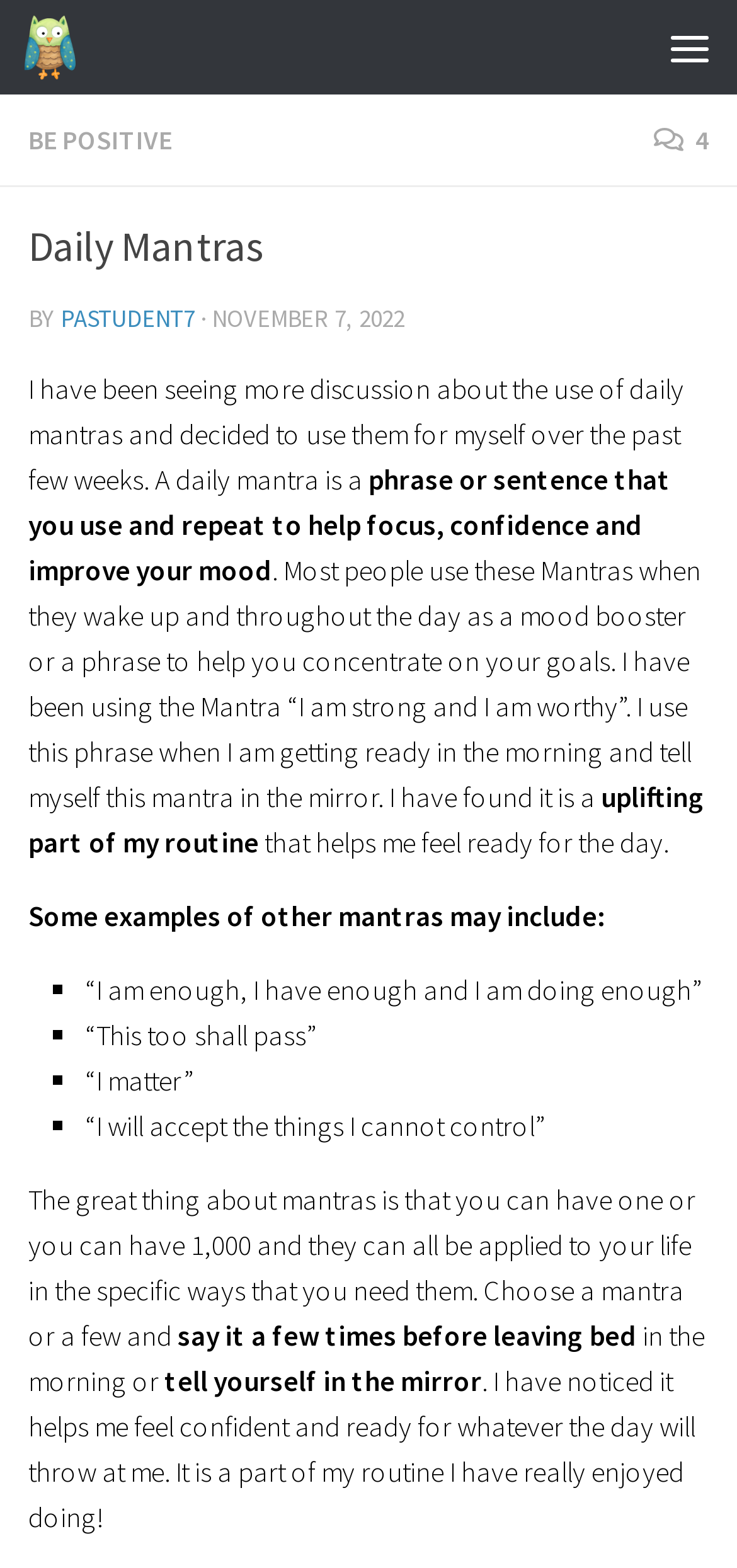What is a daily mantra?
Please ensure your answer to the question is detailed and covers all necessary aspects.

According to the webpage, a daily mantra is a phrase or sentence that you use and repeat to help focus, confidence and improve your mood. This is mentioned in the text 'A daily mantra is a phrase or sentence that you use and repeat to help focus, confidence and improve your mood'.